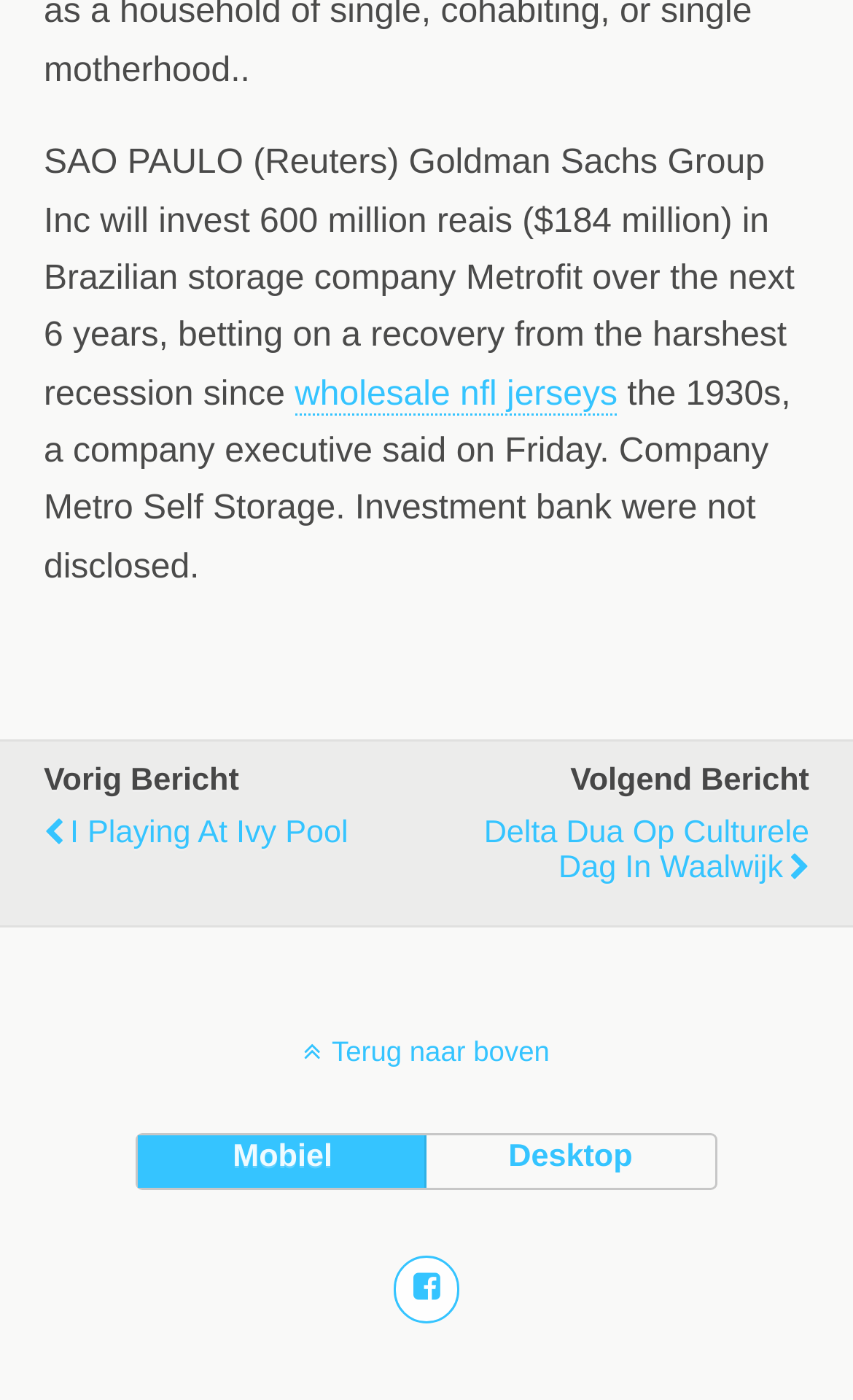What is Goldman Sachs investing in?
Please provide a single word or phrase in response based on the screenshot.

Metrofit